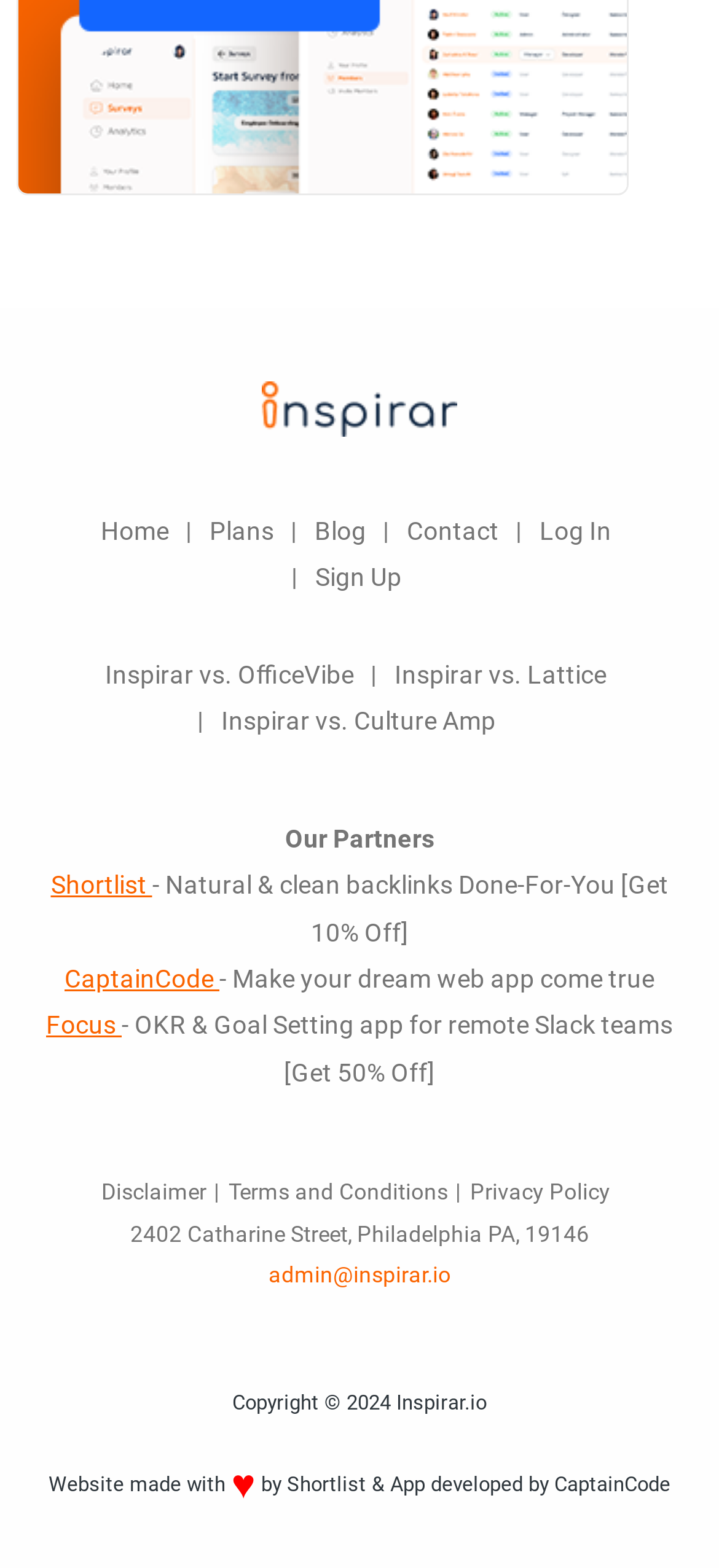Show the bounding box coordinates of the region that should be clicked to follow the instruction: "View Disclaimer."

[0.141, 0.752, 0.287, 0.768]